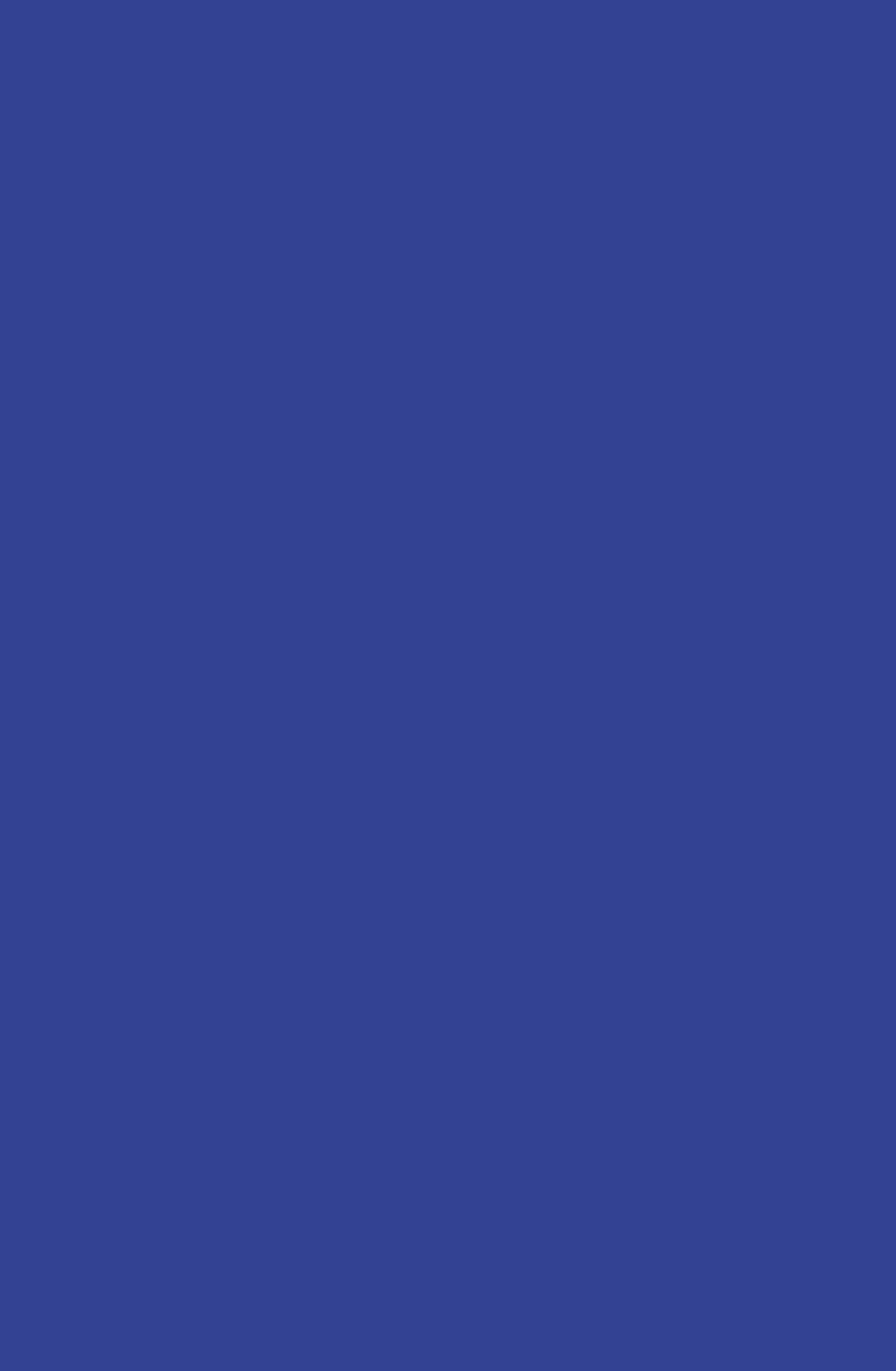Give the bounding box coordinates for the element described as: "(214) 305-8277".

None